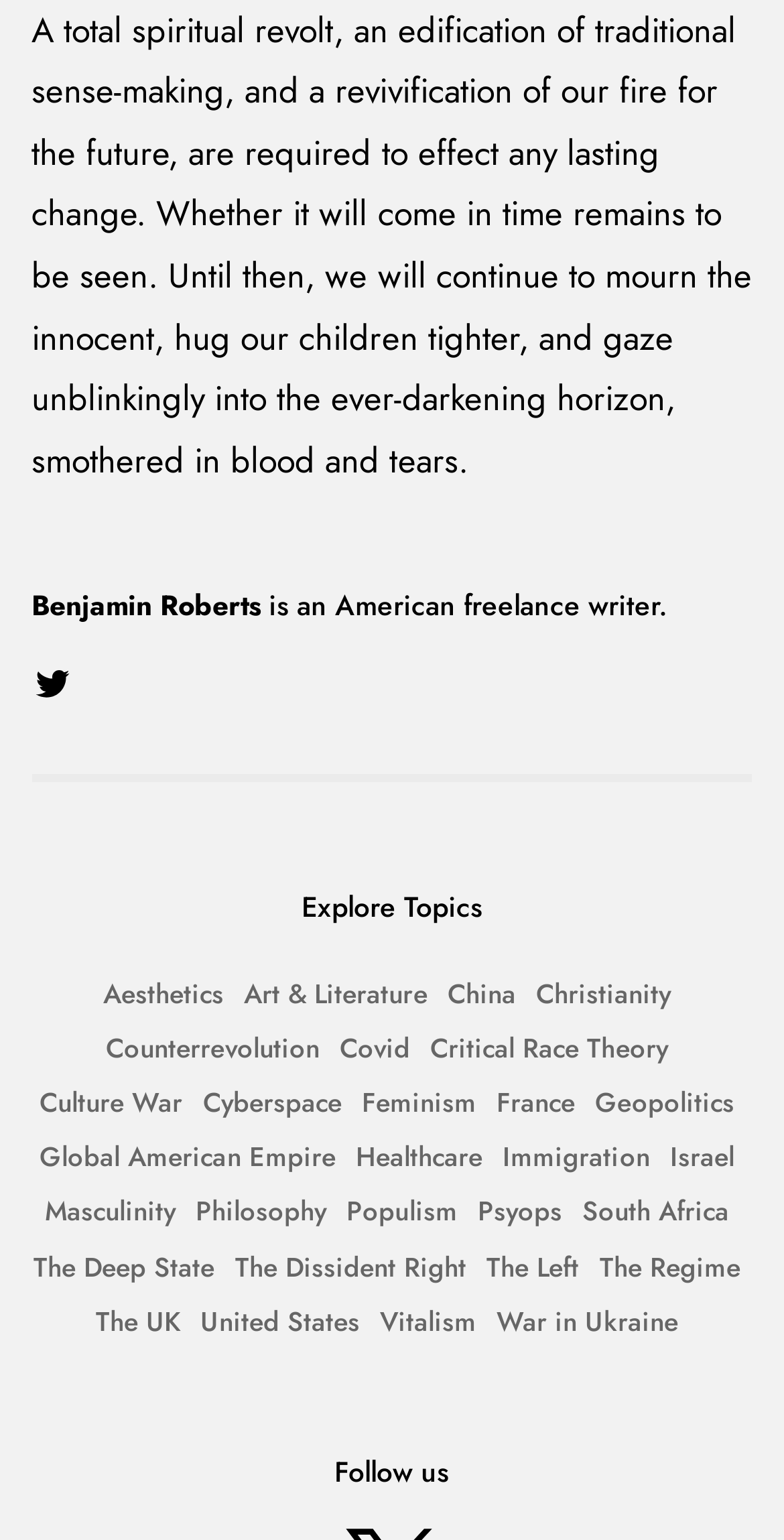Please provide the bounding box coordinate of the region that matches the element description: The UK. Coordinates should be in the format (top-left x, top-left y, bottom-right x, bottom-right y) and all values should be between 0 and 1.

[0.122, 0.844, 0.23, 0.872]